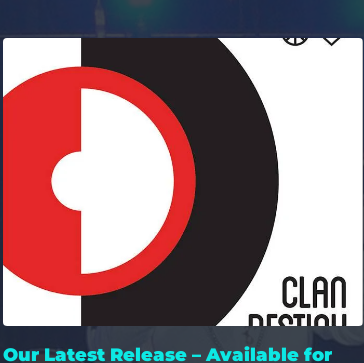Where is the band's name placed on the cover art?
Using the image as a reference, answer the question with a short word or phrase.

At the bottom